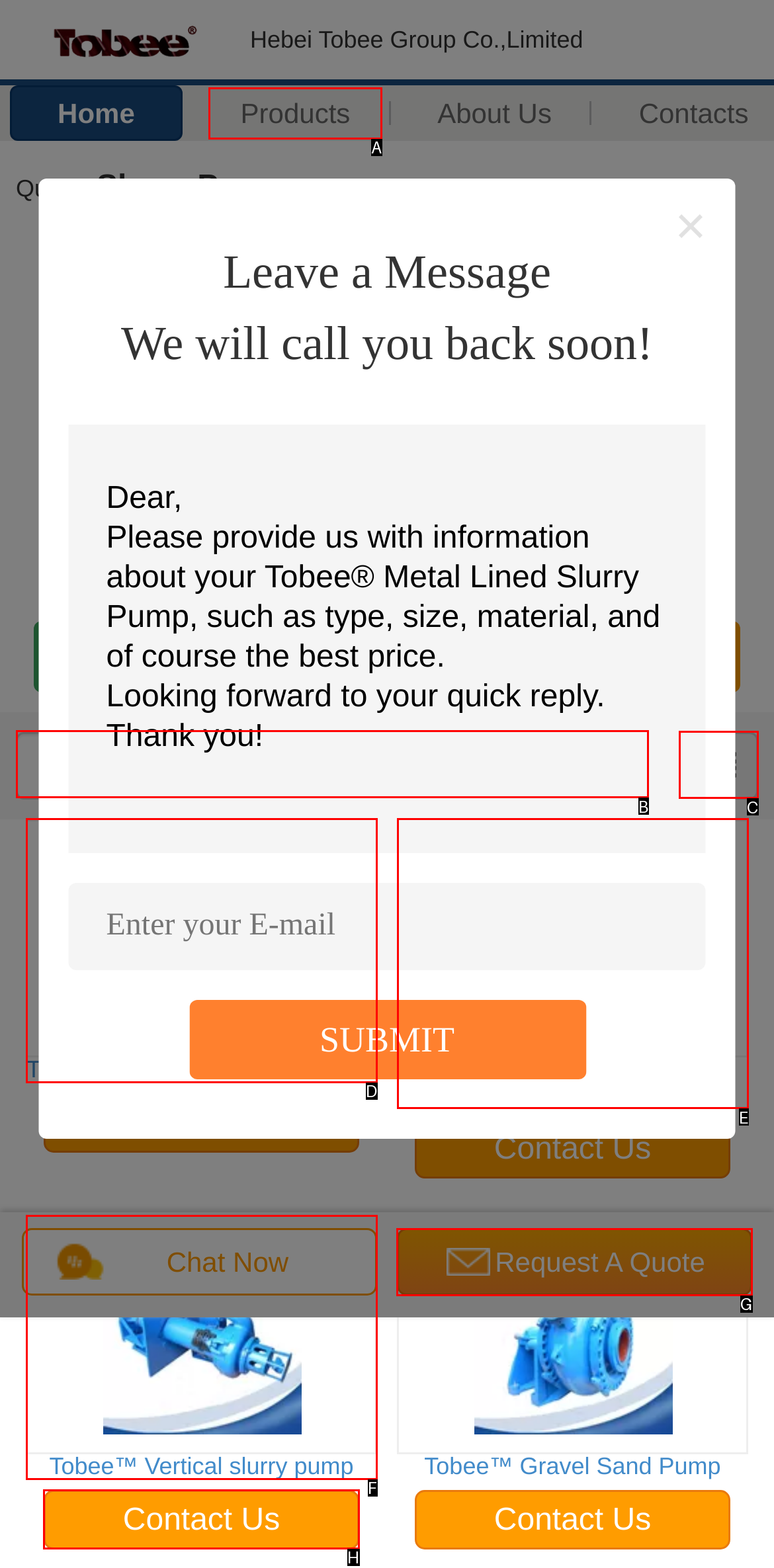Identify the HTML element to click to fulfill this task: Search for products
Answer with the letter from the given choices.

B